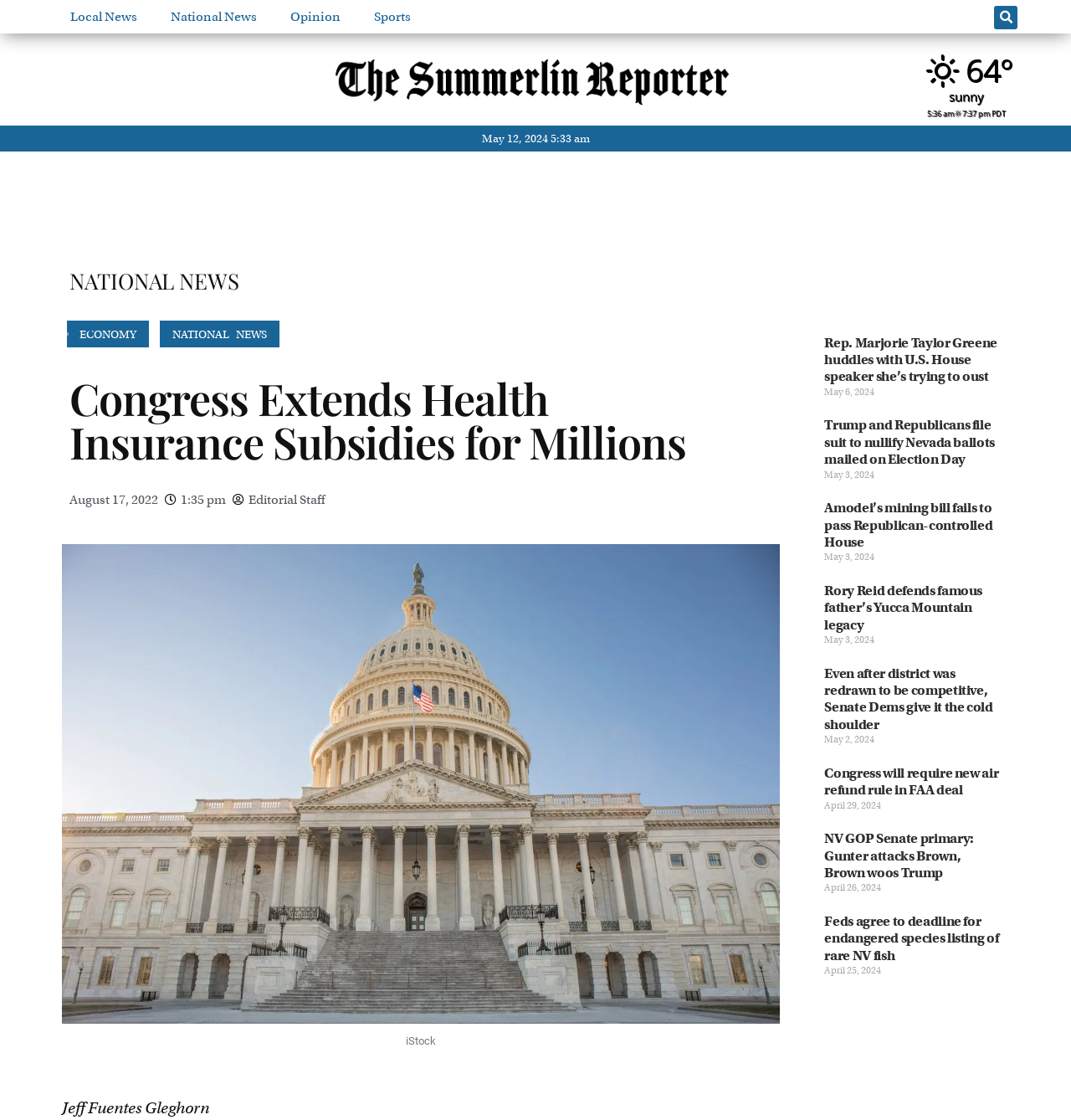Please predict the bounding box coordinates of the element's region where a click is necessary to complete the following instruction: "View national news". The coordinates should be represented by four float numbers between 0 and 1, i.e., [left, top, right, bottom].

[0.144, 0.007, 0.255, 0.022]